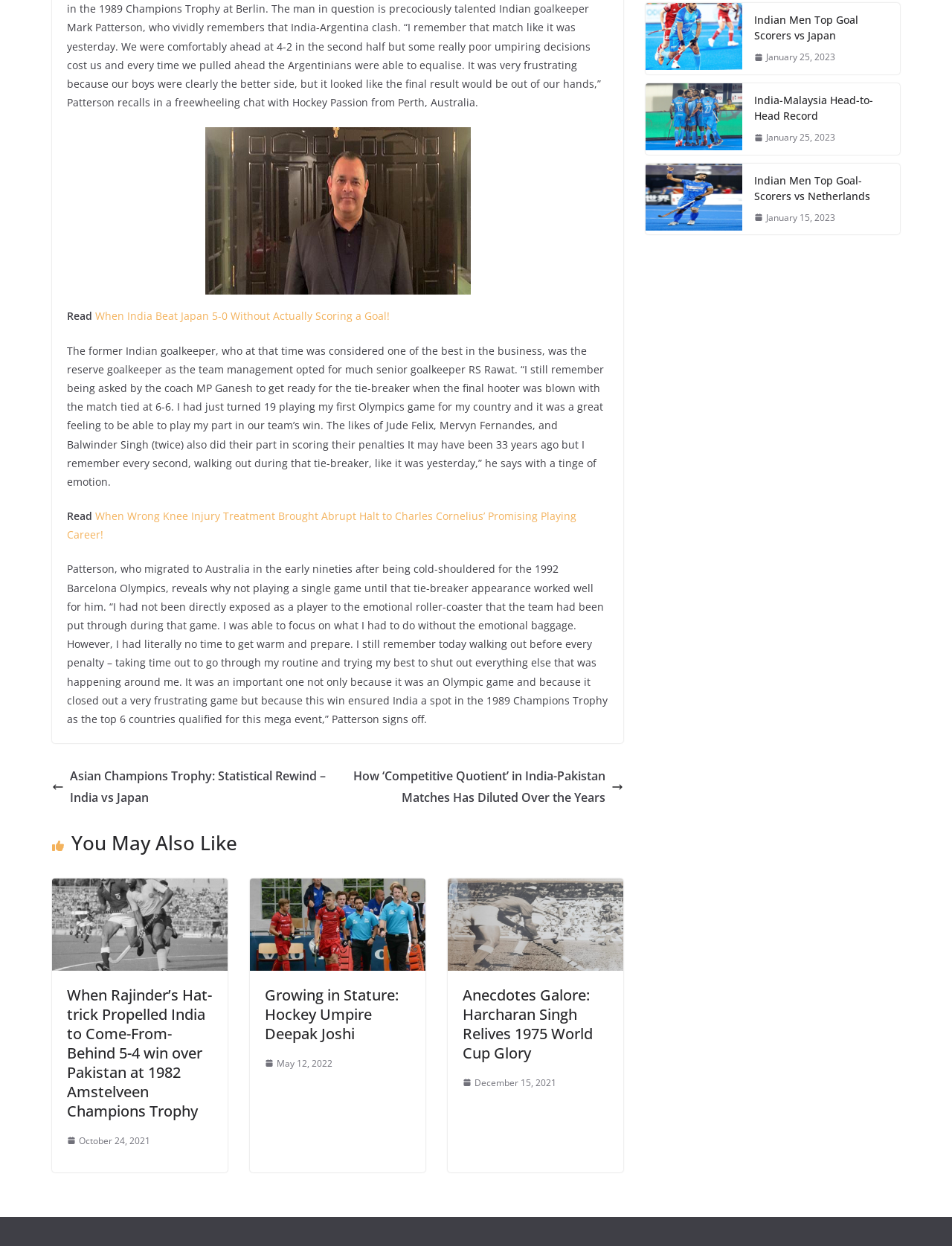What is the topic of the article at the top?
Answer the question with just one word or phrase using the image.

Hockey